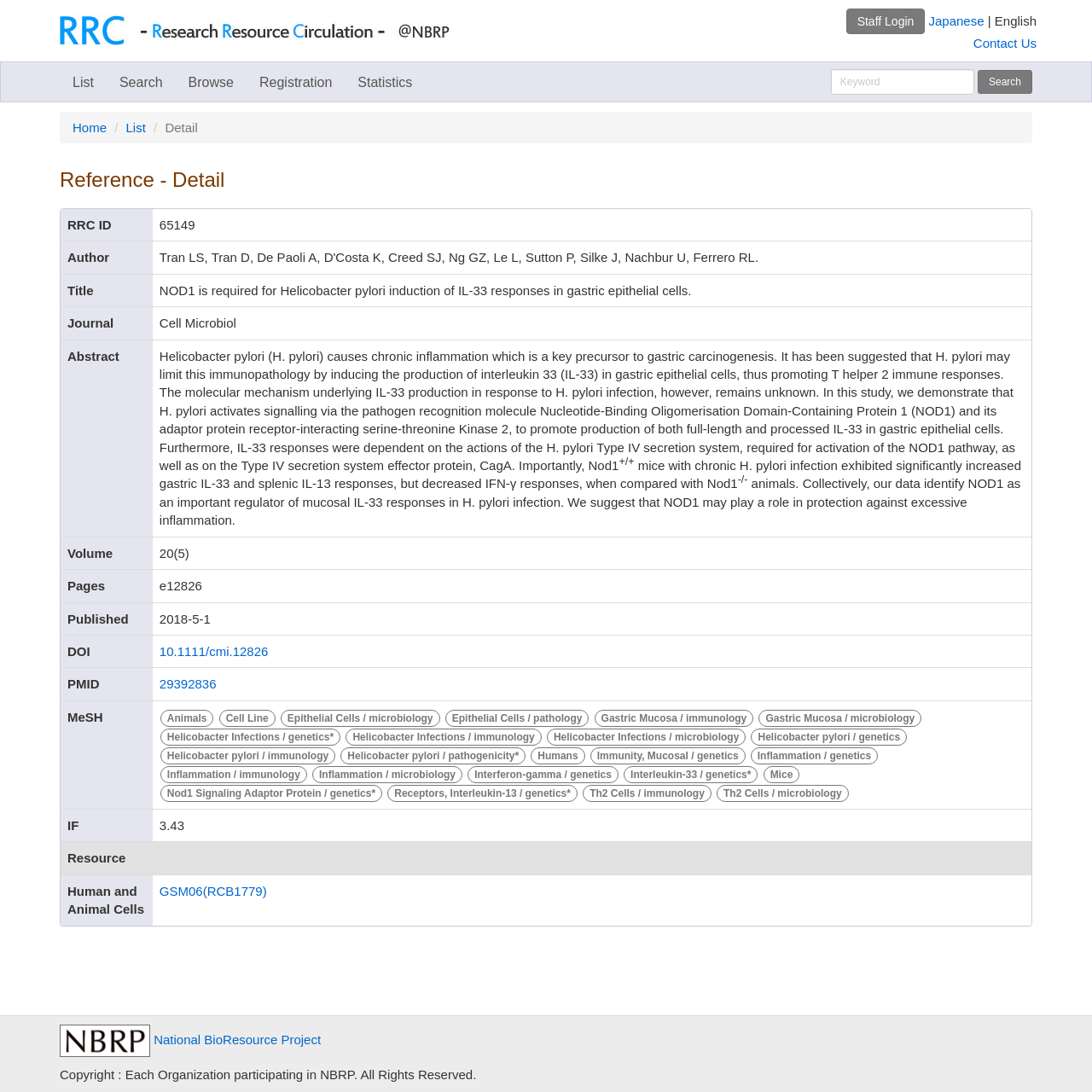Locate and provide the bounding box coordinates for the HTML element that matches this description: "Mice".

[0.698, 0.702, 0.733, 0.715]